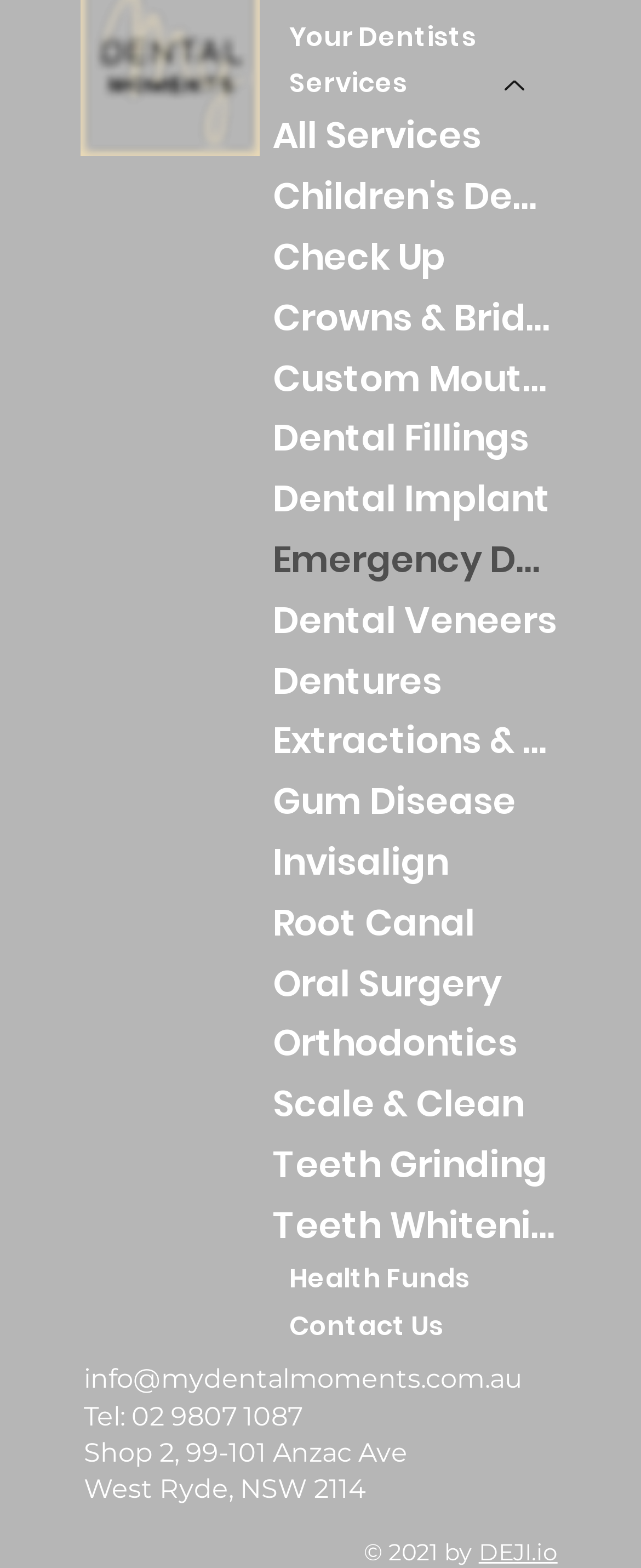Find the bounding box coordinates of the area that needs to be clicked in order to achieve the following instruction: "Visit DEJI.io". The coordinates should be specified as four float numbers between 0 and 1, i.e., [left, top, right, bottom].

[0.747, 0.98, 0.87, 0.999]